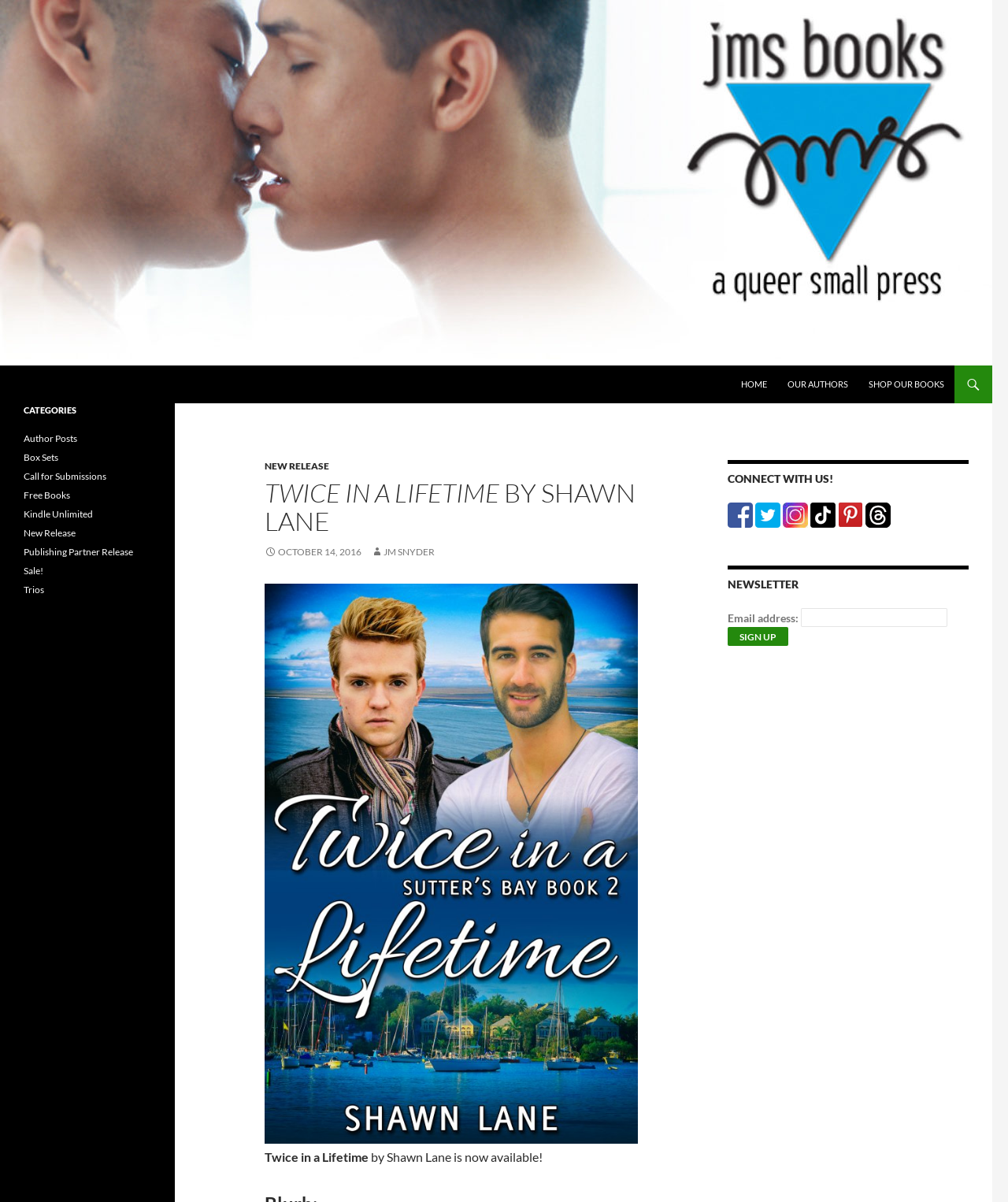What is the name of the book on this webpage?
Using the information from the image, give a concise answer in one word or a short phrase.

Twice in a Lifetime